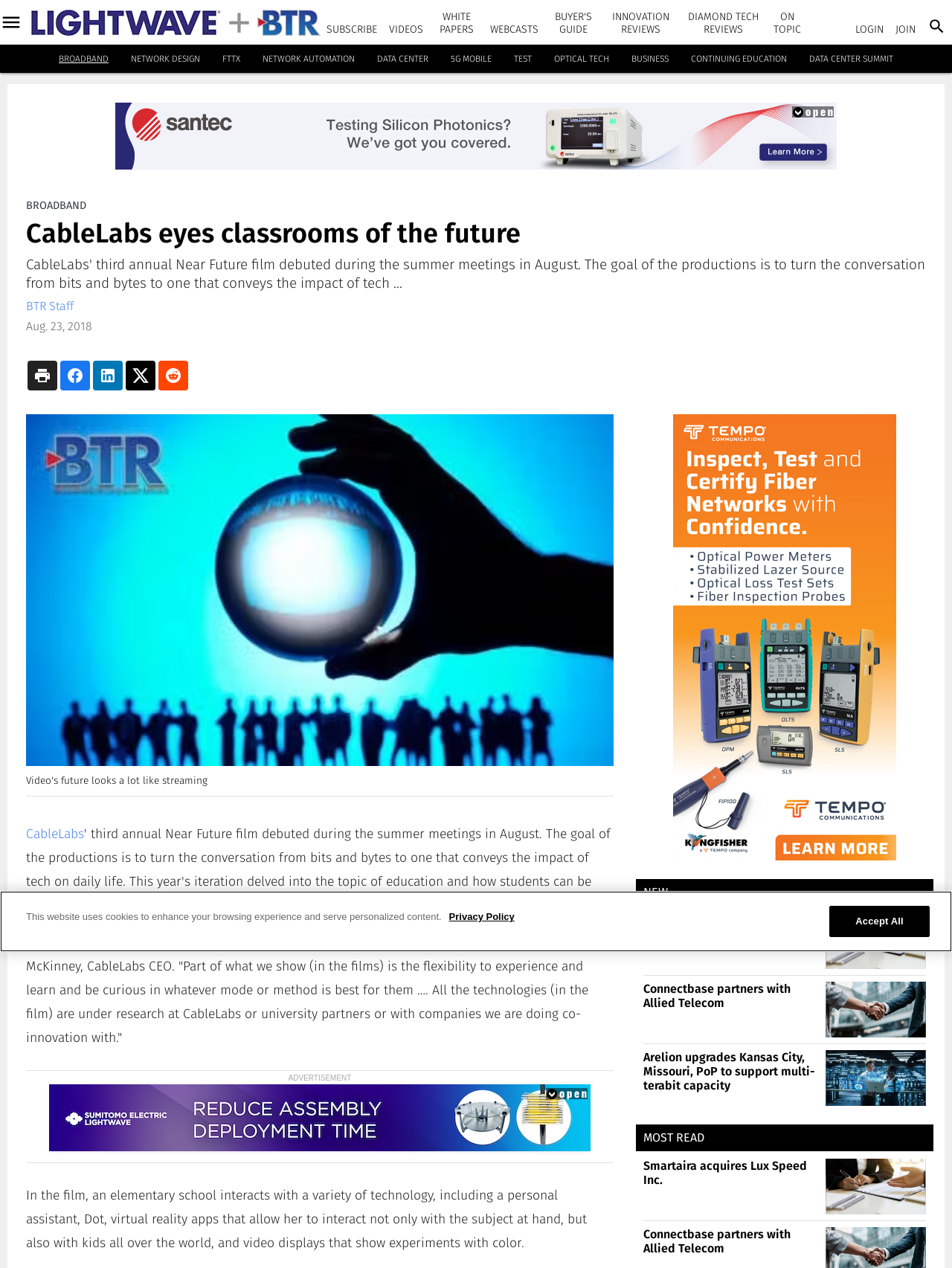Please specify the bounding box coordinates of the clickable section necessary to execute the following command: "Click on the 'Lightwave' link".

[0.033, 0.0, 0.337, 0.035]